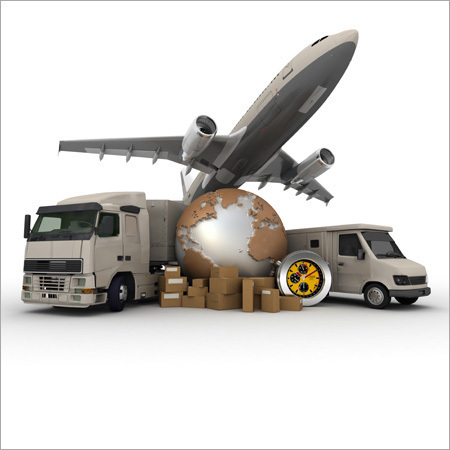Please examine the image and provide a detailed answer to the question: What is represented by the packages surrounding the globe?

The packages surrounding the stylized globe in the image represent the movement of goods across different modes of transport. This is a key aspect of logistics, which involves the seamless integration of land, air, and maritime transport for efficient business operations and inventory management.